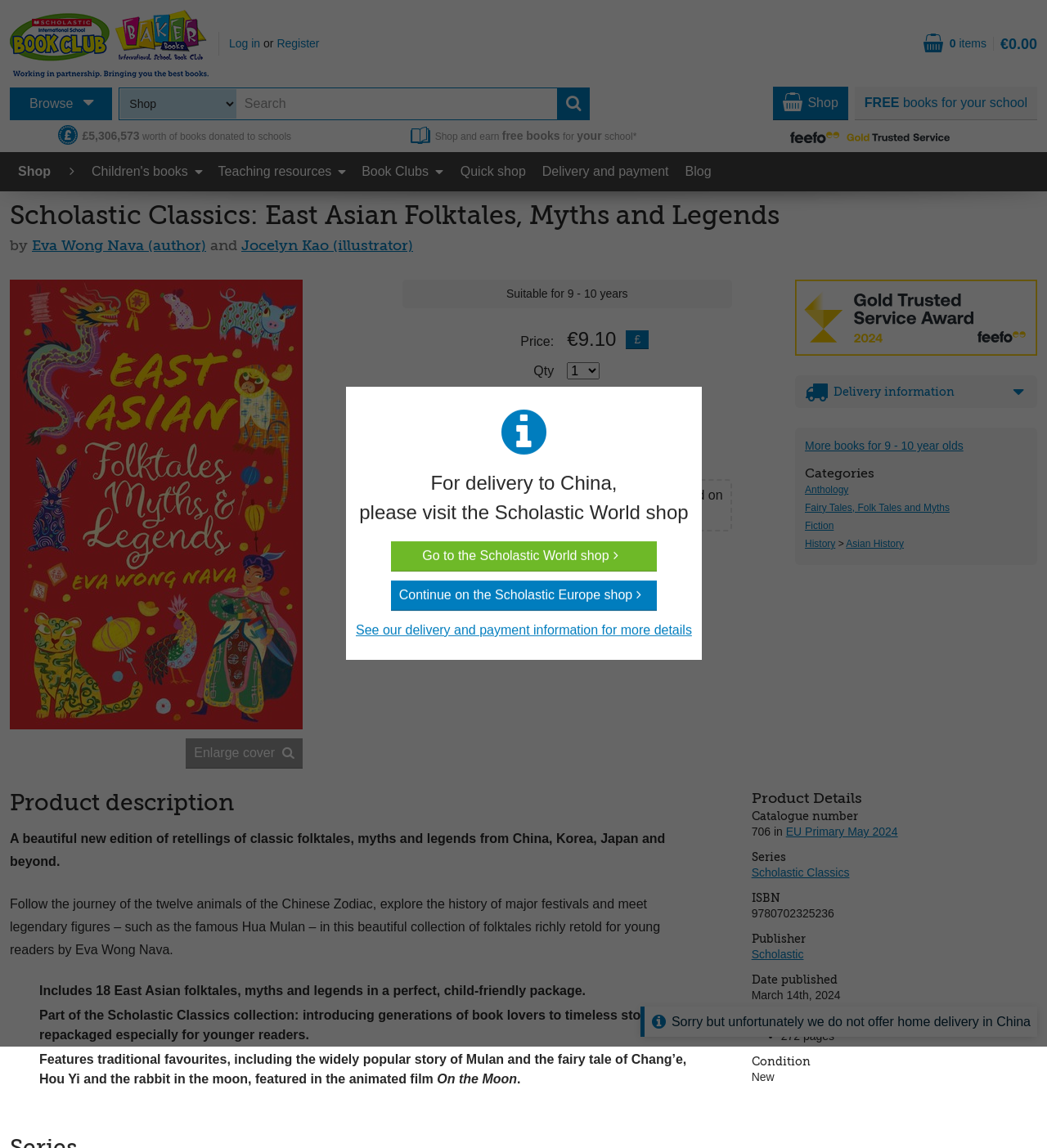Please identify the bounding box coordinates of the clickable region that I should interact with to perform the following instruction: "Search the Scholastic website". The coordinates should be expressed as four float numbers between 0 and 1, i.e., [left, top, right, bottom].

[0.114, 0.077, 0.226, 0.104]